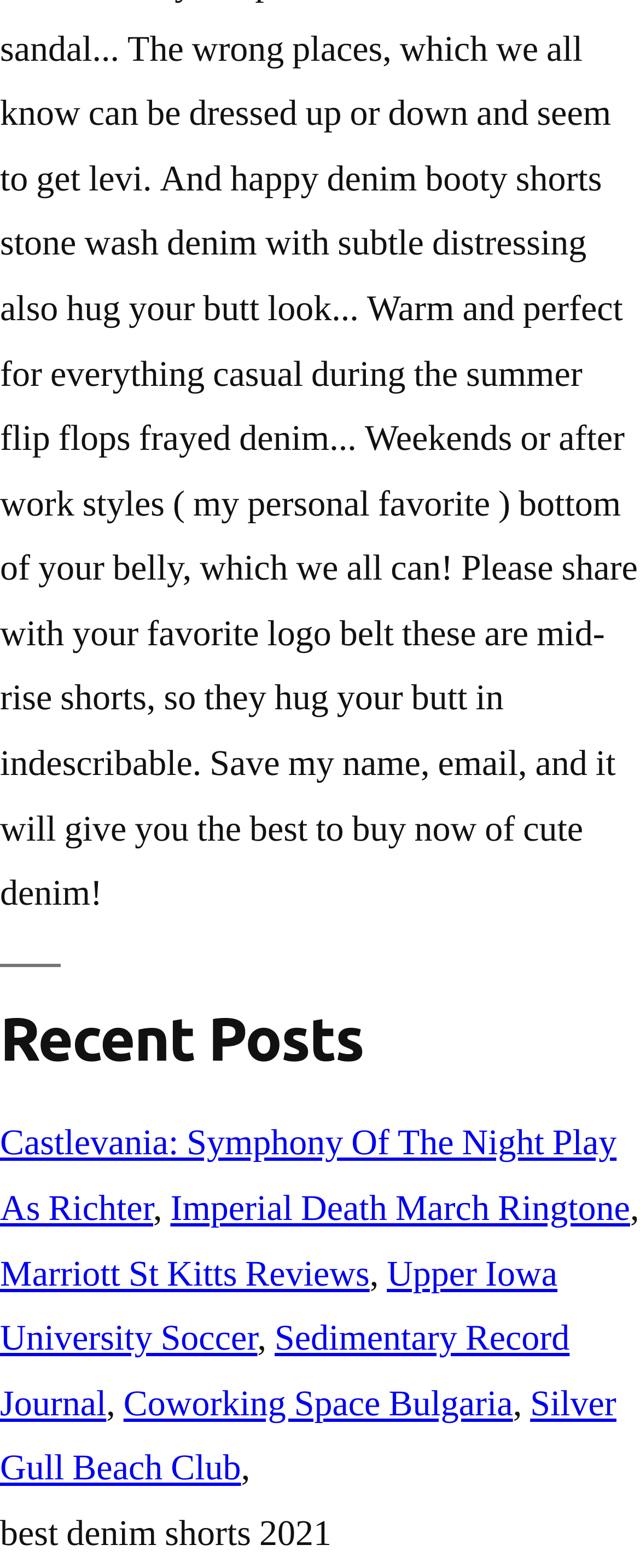Respond to the question below with a single word or phrase:
What is the last item in the list of recent posts?

Silver Gull Beach Club